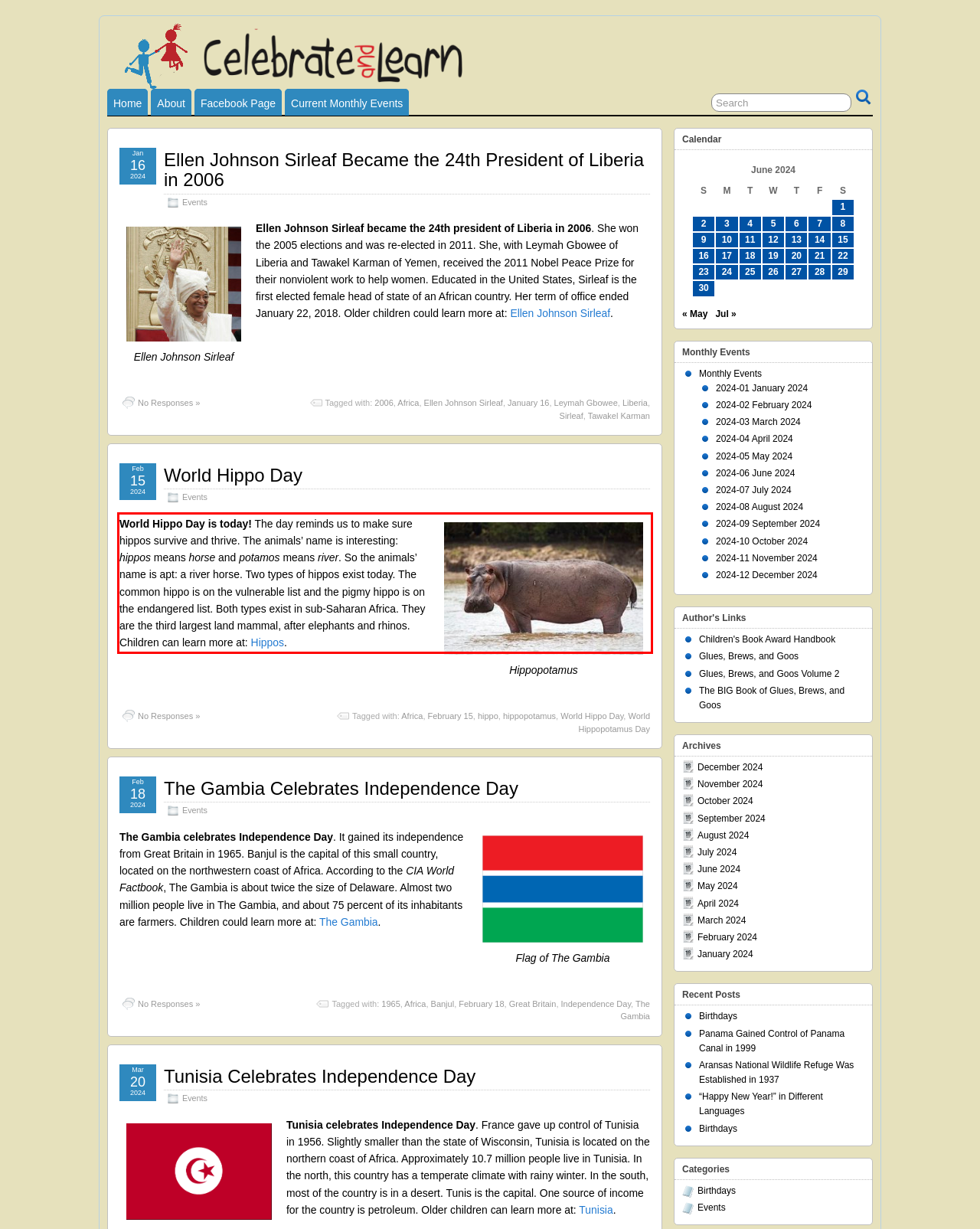You have a screenshot of a webpage with a red bounding box. Identify and extract the text content located inside the red bounding box.

World Hippo Day is today! The day reminds us to make sure hippos survive and thrive. The animals’ name is interesting: hippos means horse and potamos means river. So the animals’ name is apt: a river horse. Two types of hippos exist today. The common hippo is on the vulnerable list and the pigmy hippo is on the endangered list. Both types exist in sub-Saharan Africa. They are the third largest land mammal, after elephants and rhinos. Children can learn more at: Hippos.